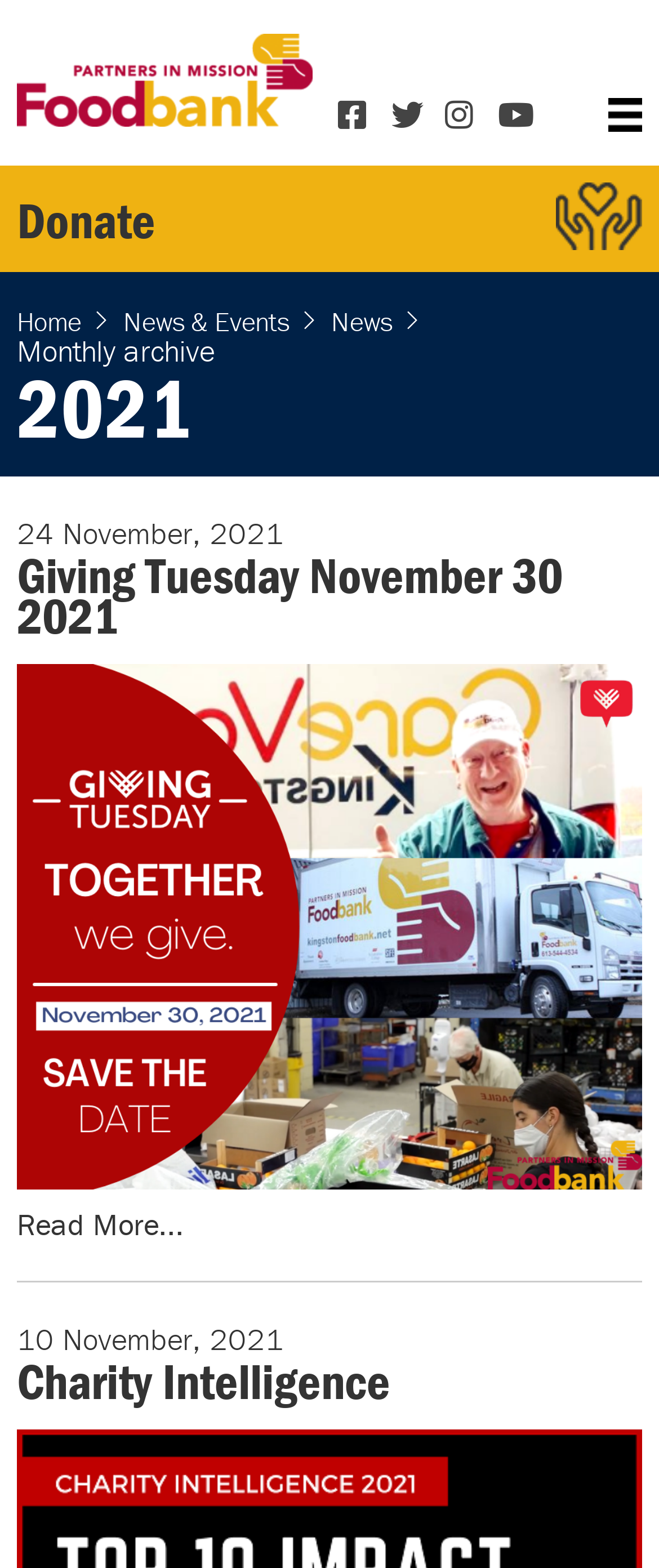What is the date of the second news article?
Provide a detailed and extensive answer to the question.

The date of the second news article is a static text located below the first news article, with a bounding box of [0.026, 0.841, 0.431, 0.866]. It is a child element of the '2021' heading.